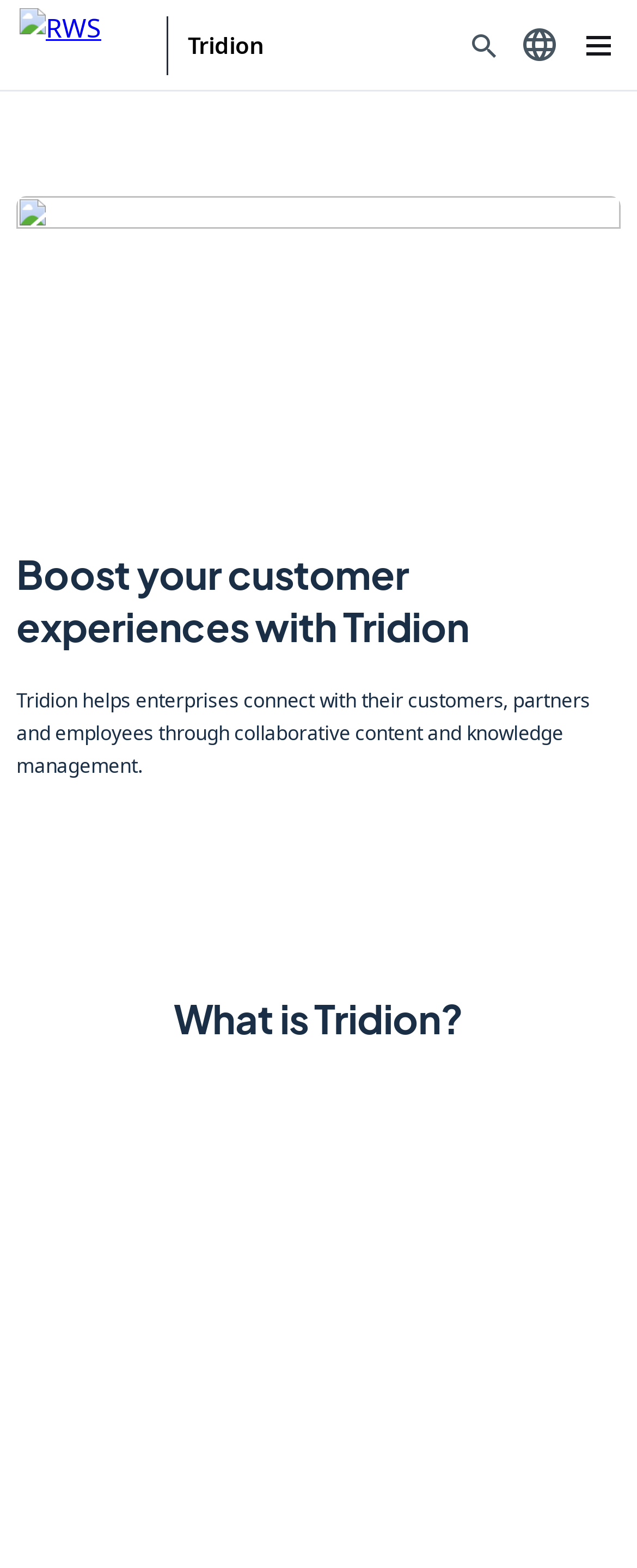Extract the bounding box of the UI element described as: "Medical Malpractice Lawyer Arlington TX".

None